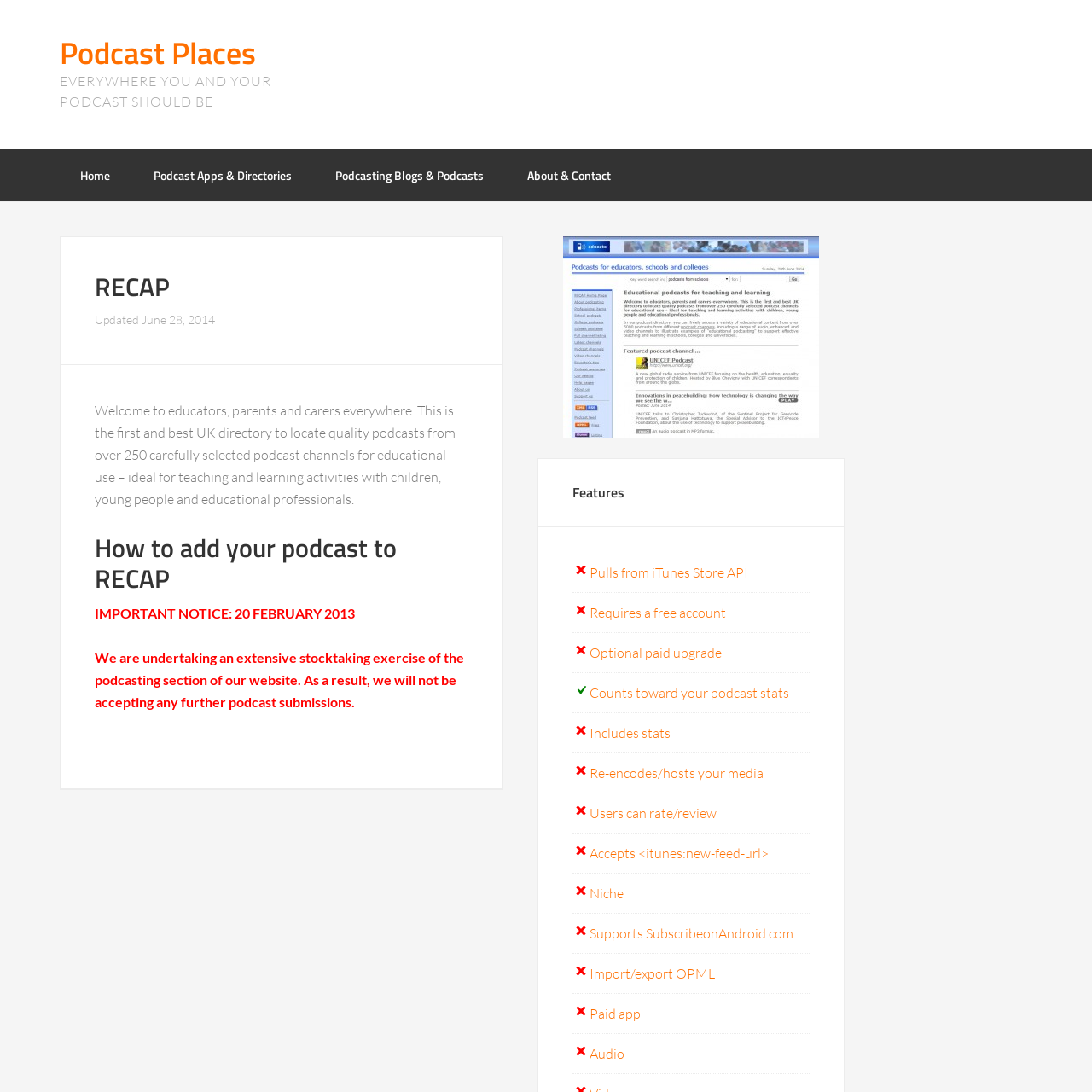Locate the bounding box coordinates of the element I should click to achieve the following instruction: "read the about page".

None